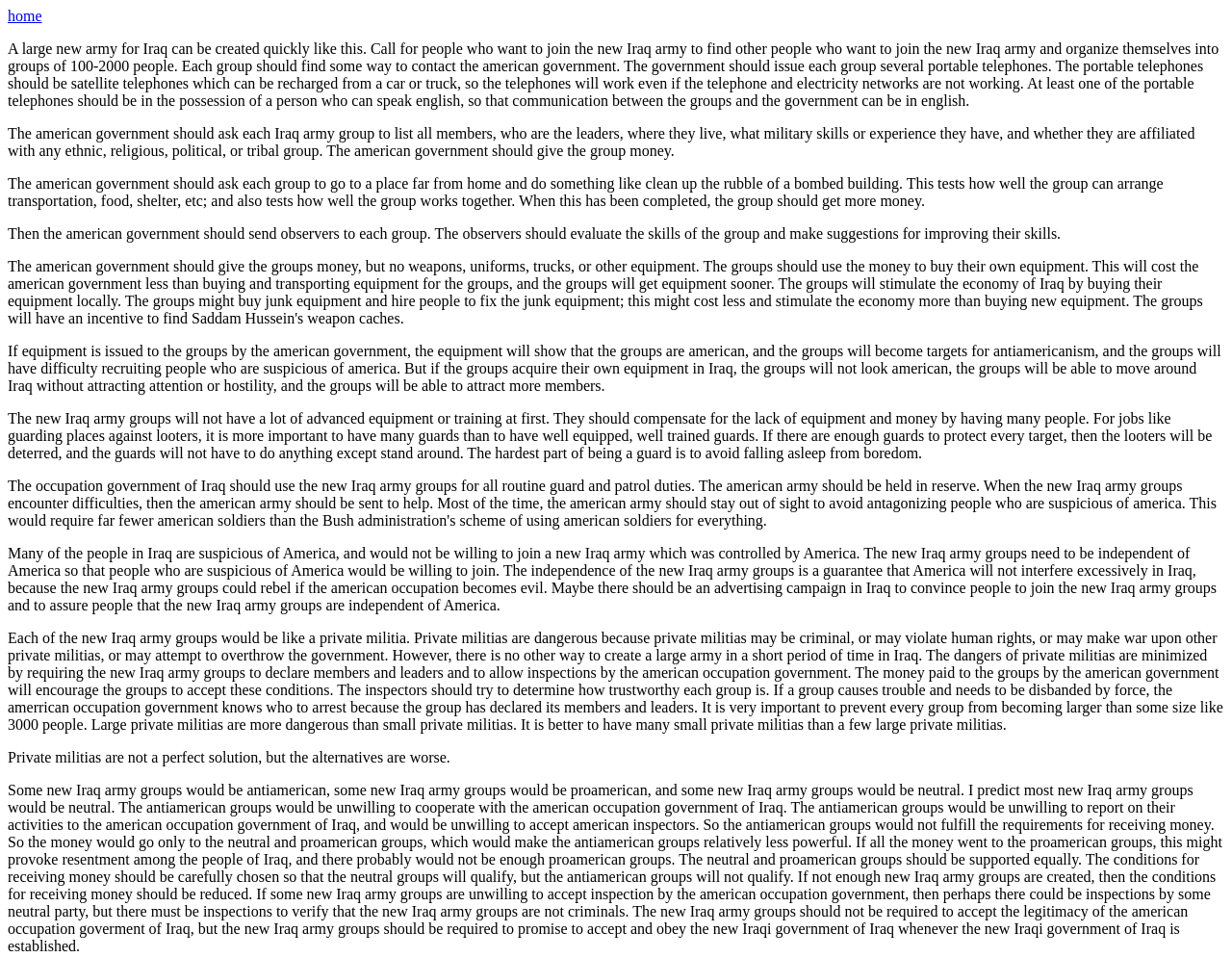What is the purpose of requiring the new Iraq army groups to declare members and leaders?
Please give a detailed and elaborate answer to the question based on the image.

According to the webpage, the new Iraq army groups need to declare members and leaders, and allow inspections by the American occupation government, to prevent trouble and to ensure that the groups are trustworthy. If a group causes trouble and needs to be disbanded by force, the American occupation government knows who to arrest because the group has declared its members and leaders.